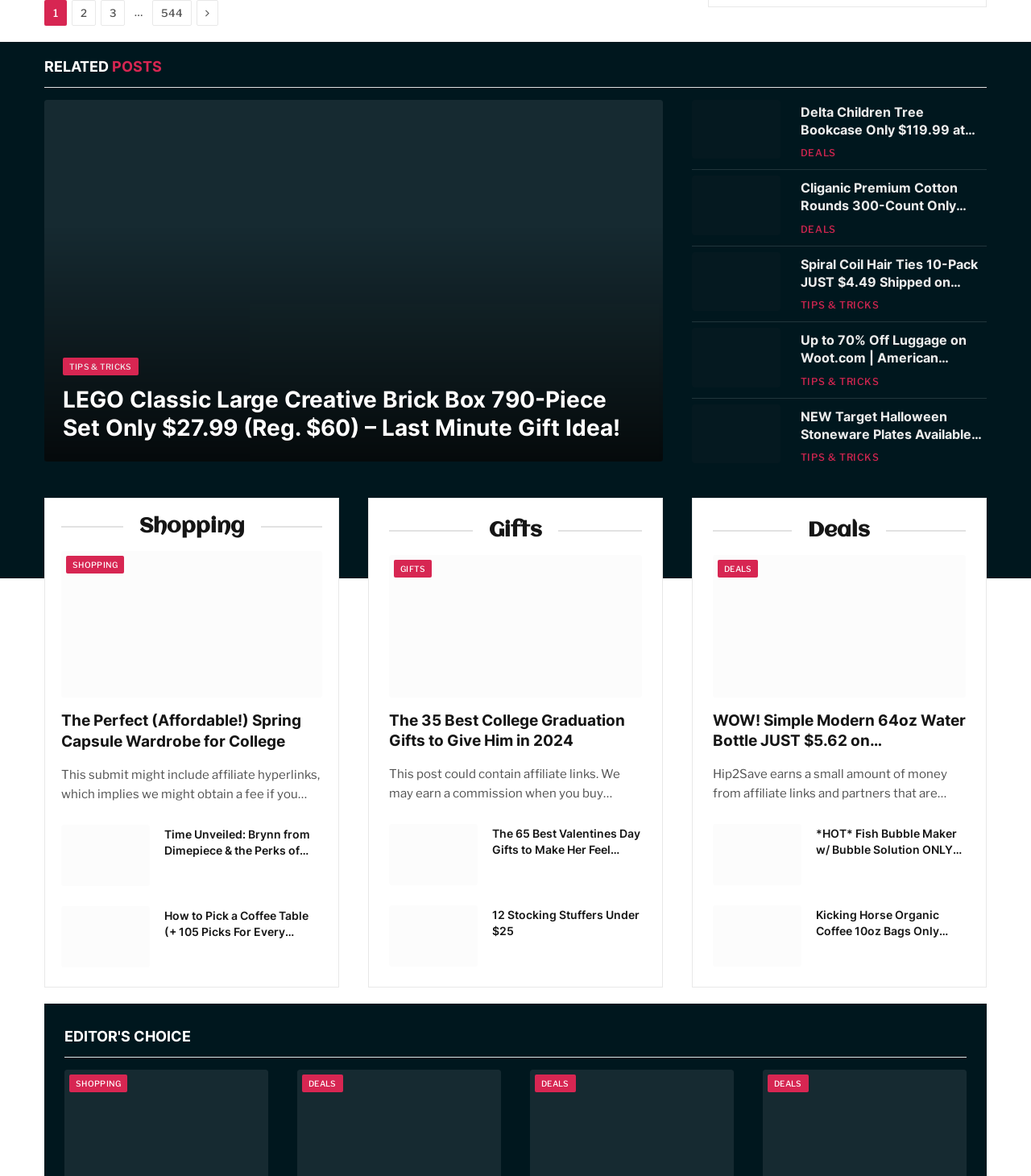Respond with a single word or phrase for the following question: 
What is the category of the article 'LEGO Classic Large Creative Brick Box 790-Piece Set Only $27.99 (Reg. $60) – Last Minute Gift Idea!'?

Deals